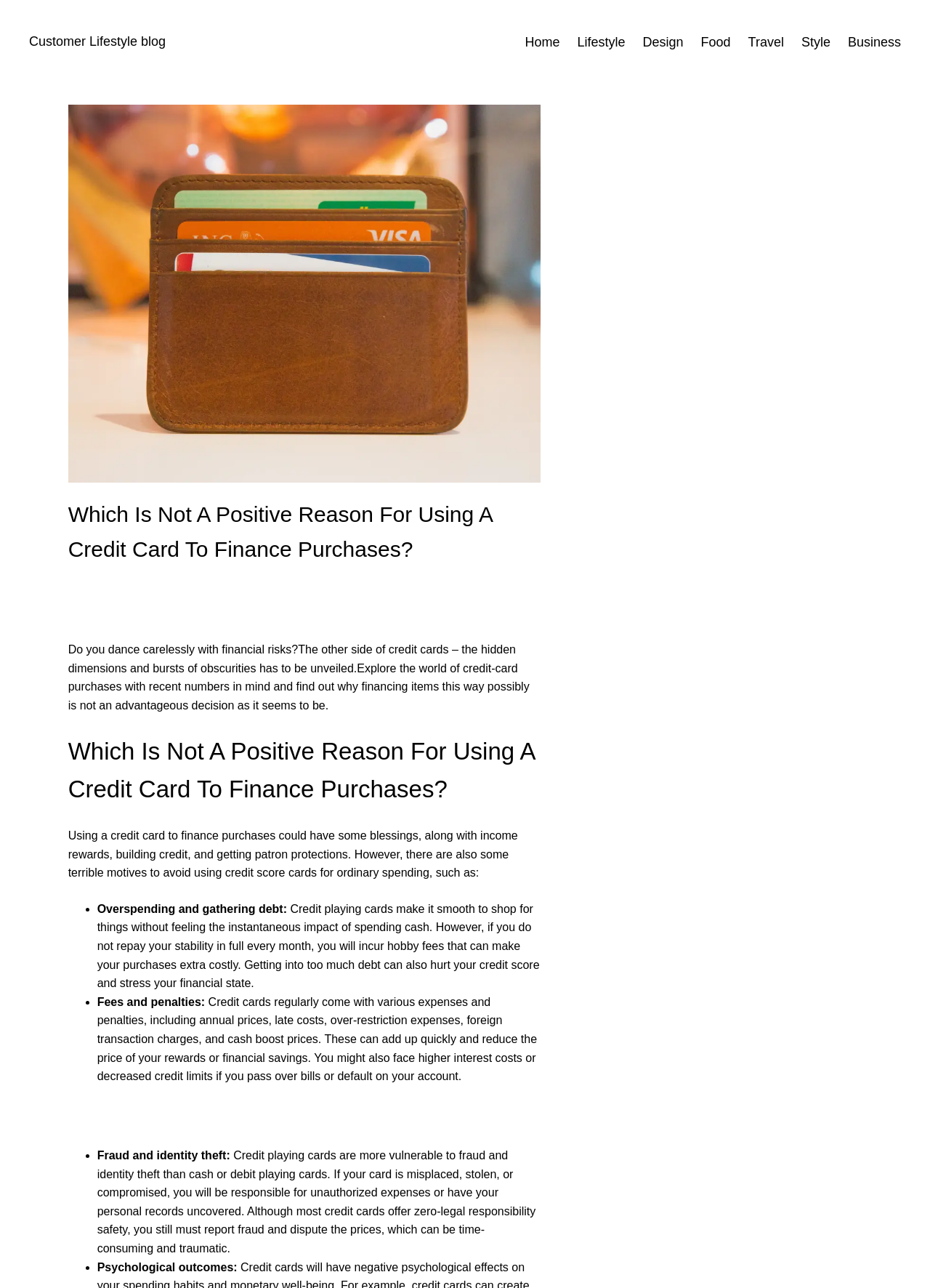Please specify the bounding box coordinates of the area that should be clicked to accomplish the following instruction: "Click on the 'Lifestyle' link". The coordinates should consist of four float numbers between 0 and 1, i.e., [left, top, right, bottom].

[0.621, 0.025, 0.672, 0.041]